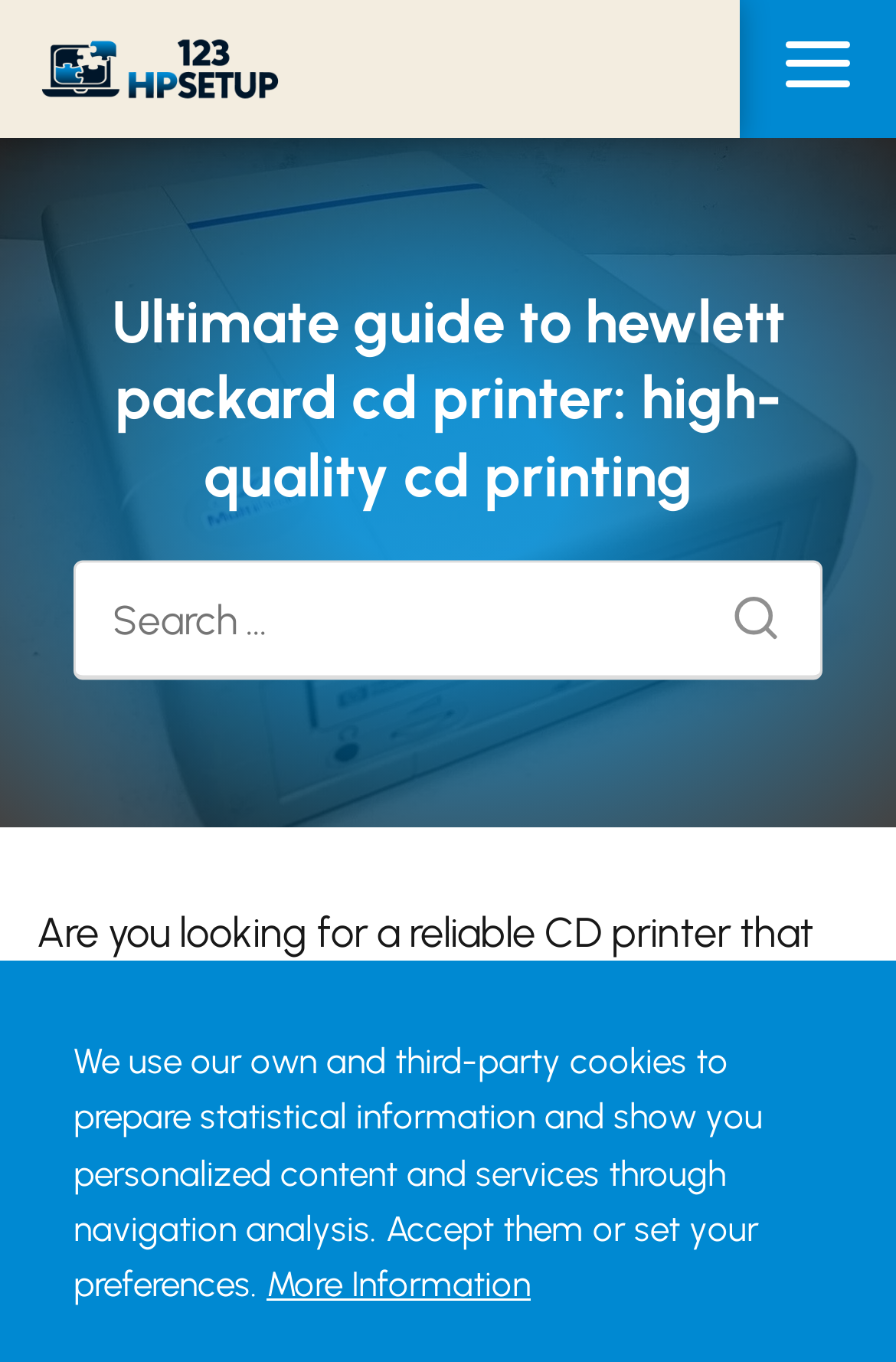Refer to the image and provide an in-depth answer to the question: 
What is the function of the button with a magnifying glass icon?

The button with a magnifying glass icon is placed next to the search bar, indicating that it is used to submit the search query. When clicked, it will likely execute the search and display the results.